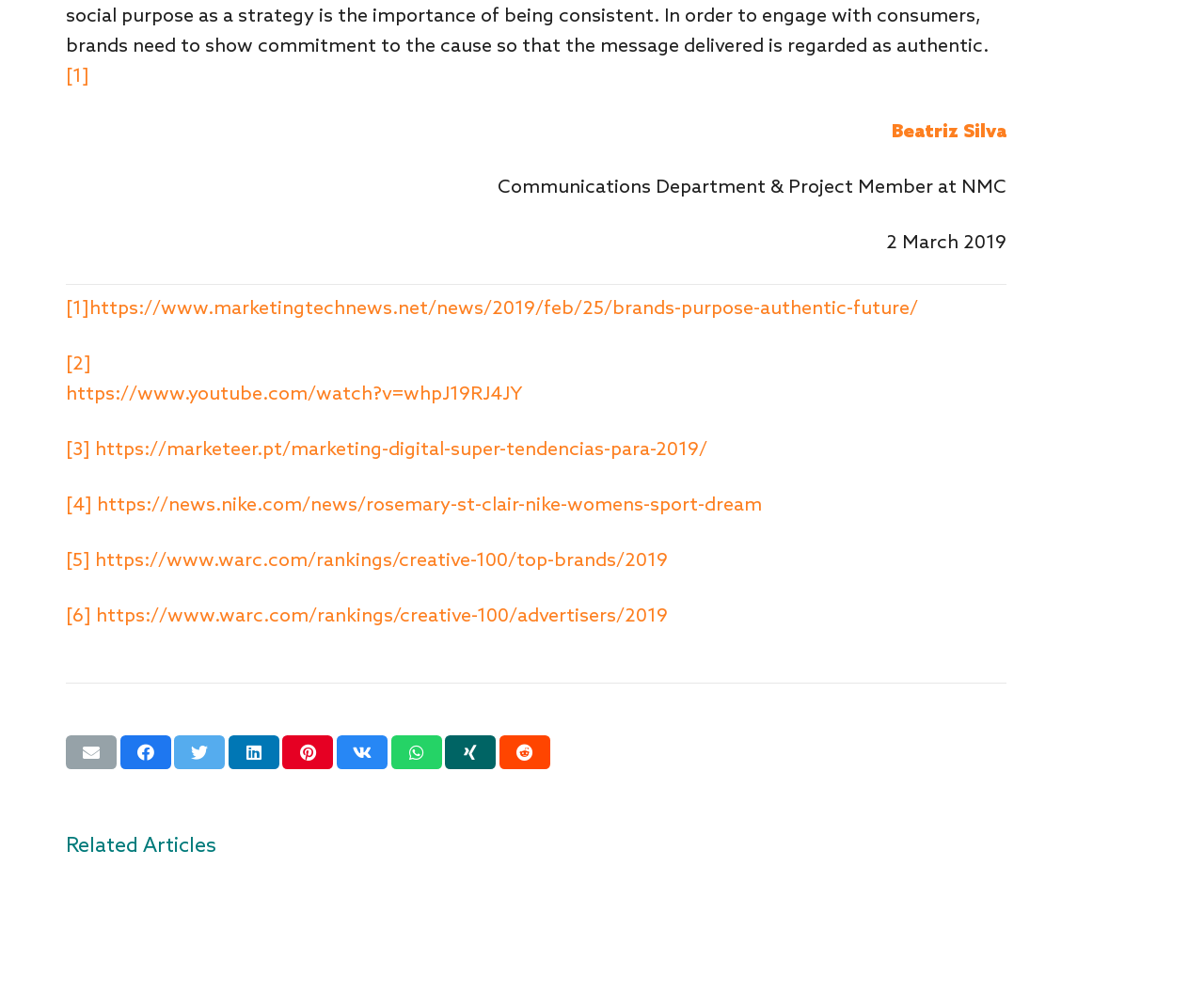Based on the element description Beatriz Silva, identify the bounding box of the UI element in the given webpage screenshot. The coordinates should be in the format (top-left x, top-left y, bottom-right x, bottom-right y) and must be between 0 and 1.

[0.741, 0.123, 0.836, 0.145]